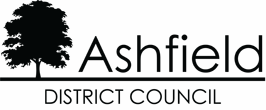What image does the Ashfield District Council logo convey?
Please ensure your answer to the question is detailed and covers all necessary aspects.

The design of the logo emphasizes a professional and approachable image, which reflects the council's role in governance and public service within the Ashfield area, conveying a sense of trust and reliability.